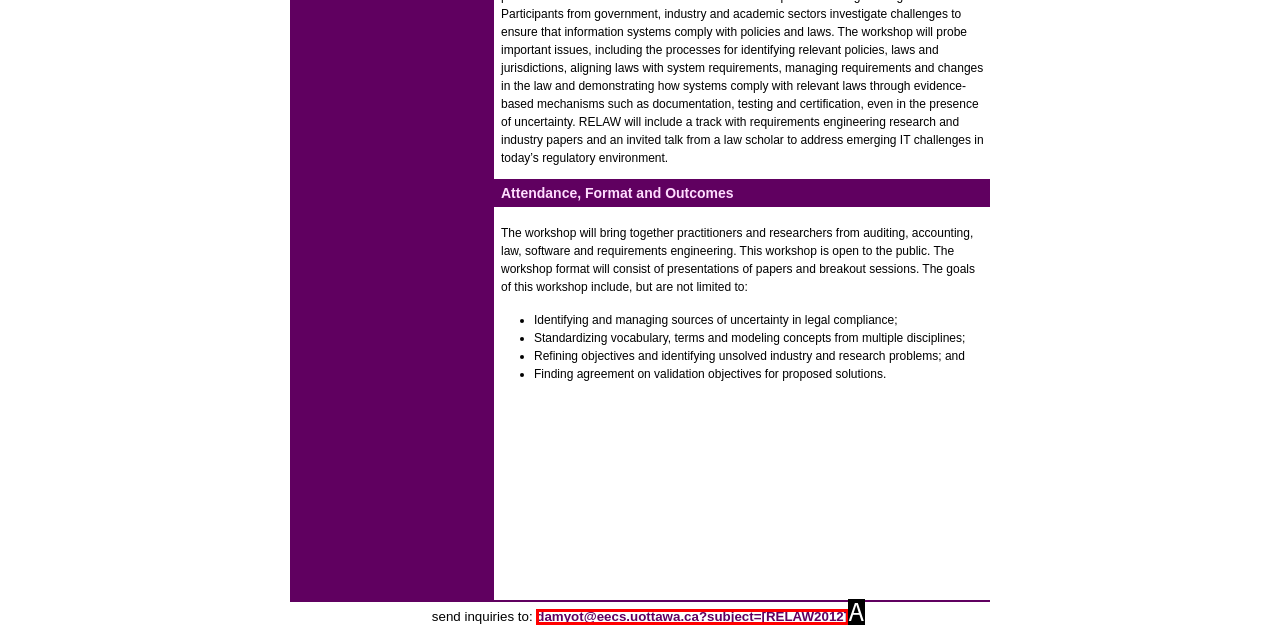Match the HTML element to the description: damyot@eecs.uottawa.ca?subject=[RELAW2012]. Respond with the letter of the correct option directly.

A